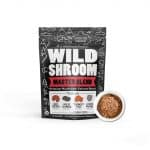Please reply to the following question using a single word or phrase: 
What is the background color of the image?

White